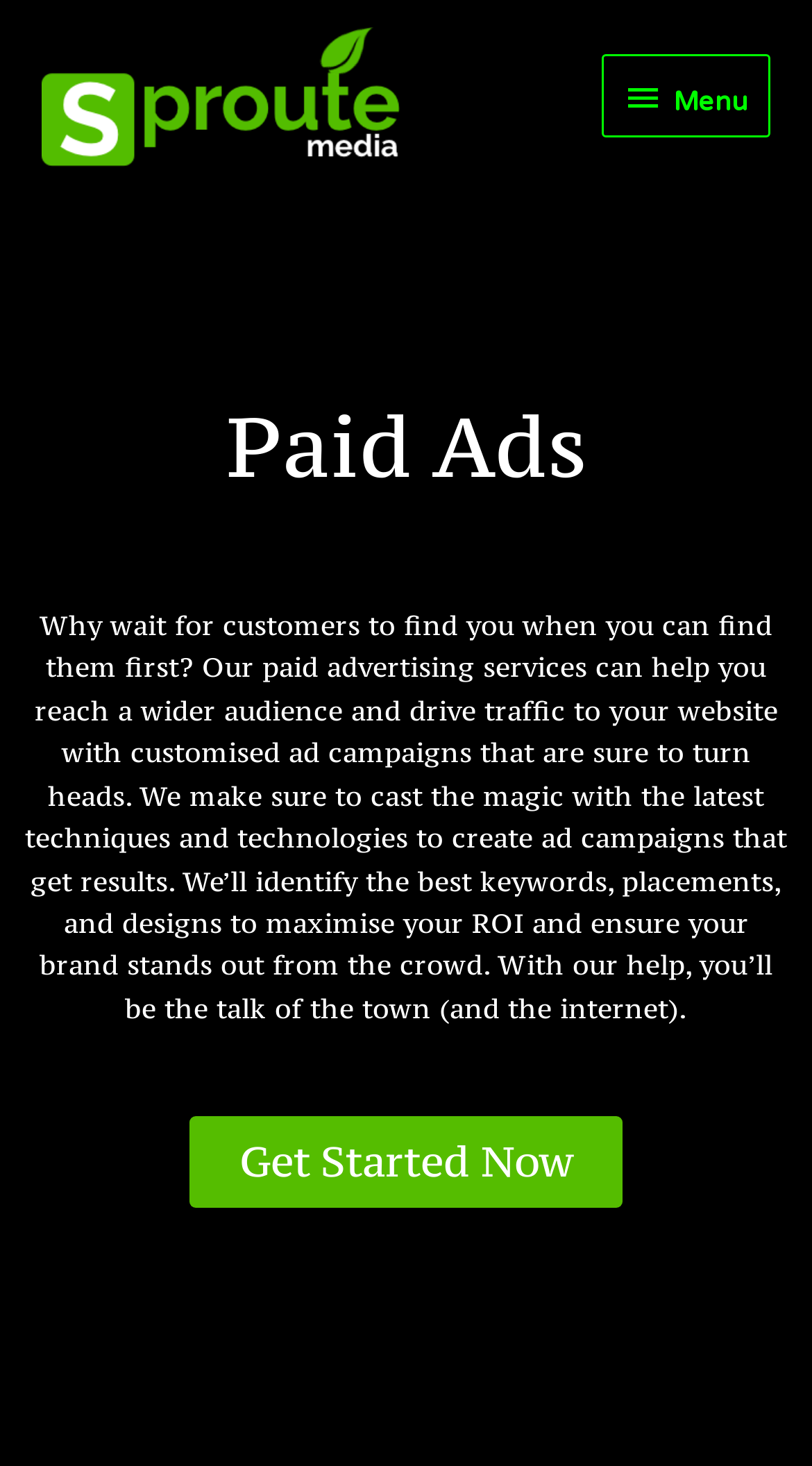What is the name of the company?
Please respond to the question with as much detail as possible.

The company name can be found in the link element with the text 'Sproute Media | Social Media Marketing Agency in Birmingham' at the top of the webpage.